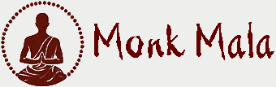What surrounds the figure in the logo?
Analyze the image and deliver a detailed answer to the question.

The circular design surrounding the figure in the logo represents a sense of wholeness and continuity, which is often associated with spiritual and meditative practices.